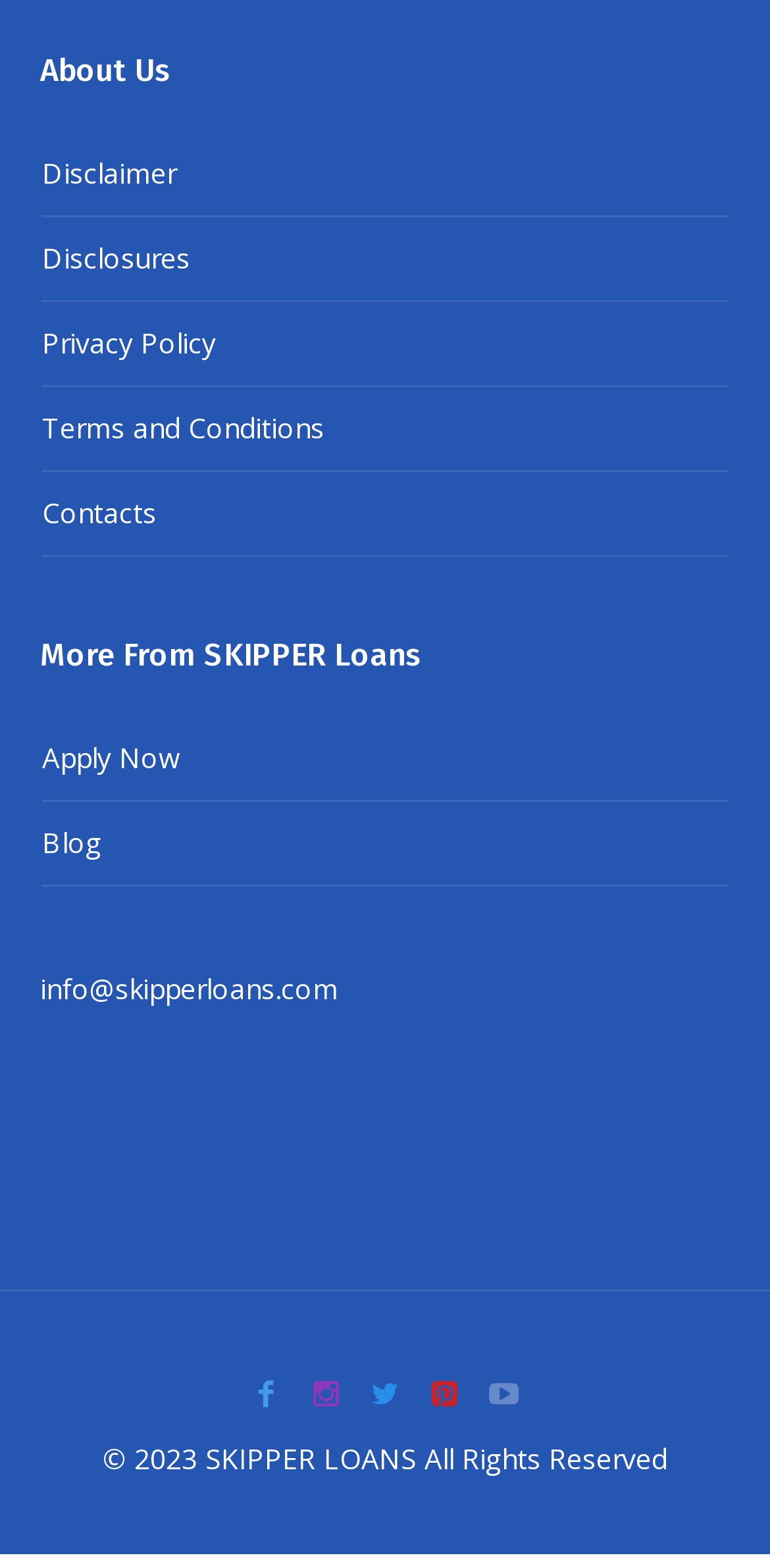Identify the bounding box coordinates of the clickable section necessary to follow the following instruction: "Follow on Facebook". The coordinates should be presented as four float numbers from 0 to 1, i.e., [left, top, right, bottom].

[0.326, 0.862, 0.367, 0.882]